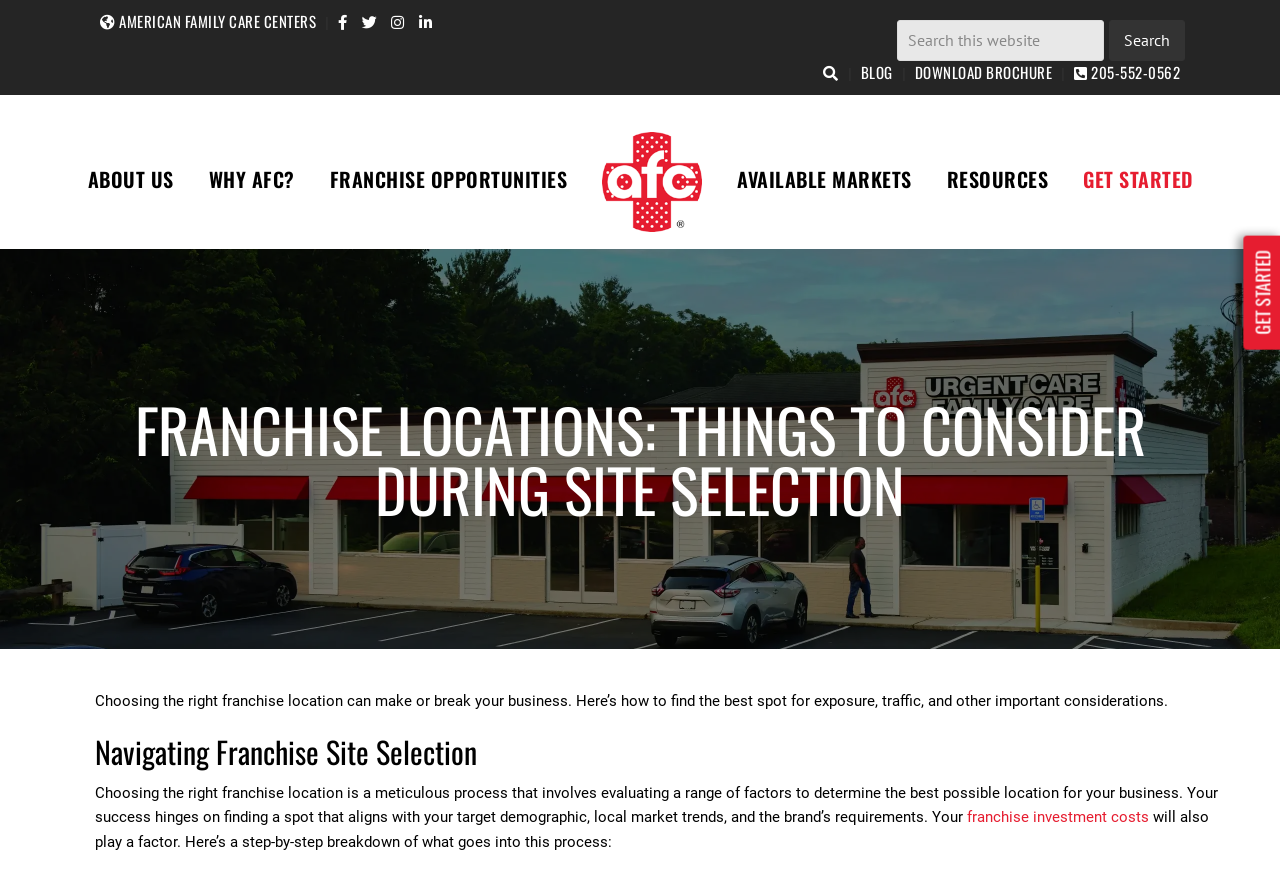Use a single word or phrase to answer this question: 
What is the text next to the search box?

Search this website